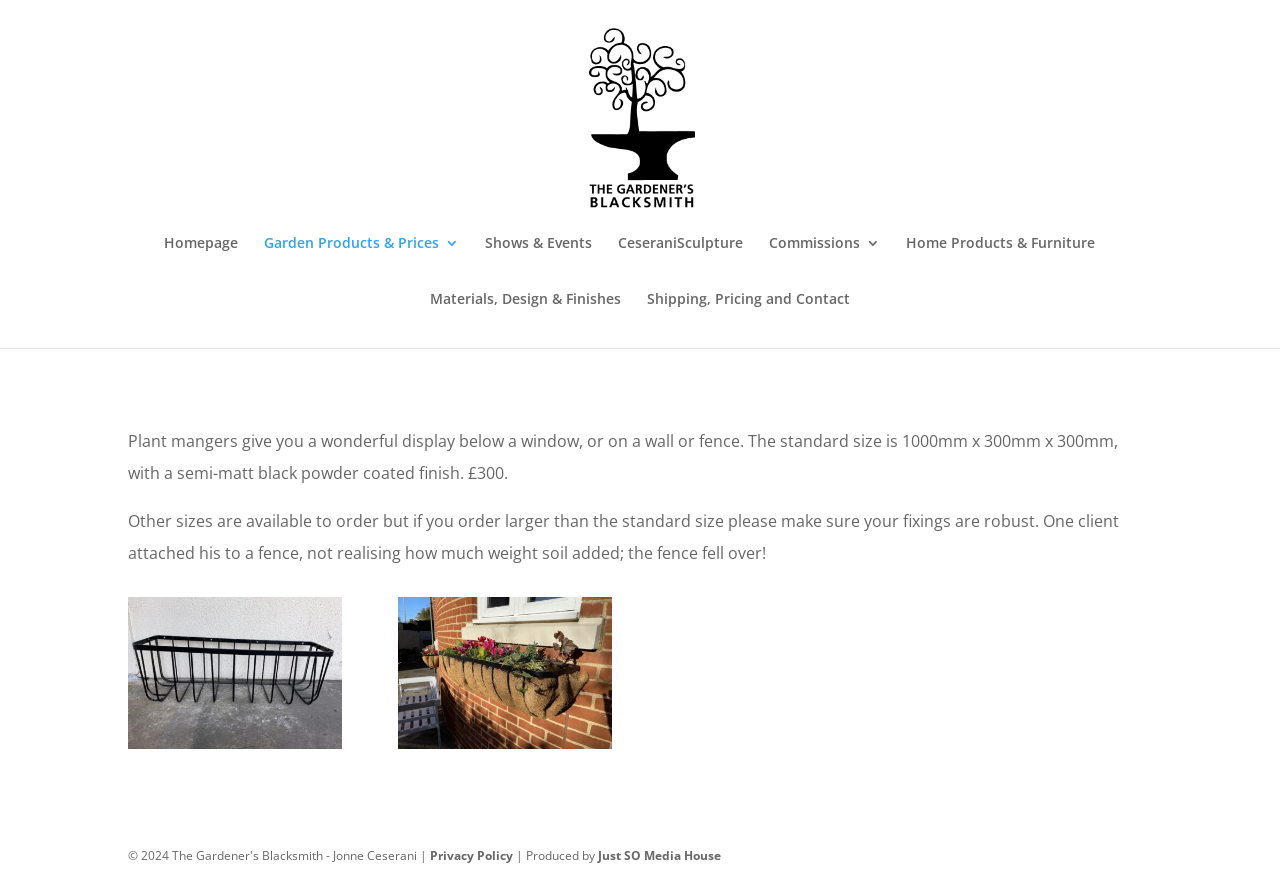Please specify the bounding box coordinates of the area that should be clicked to accomplish the following instruction: "Check the Privacy Policy". The coordinates should consist of four float numbers between 0 and 1, i.e., [left, top, right, bottom].

[0.336, 0.954, 0.401, 0.974]